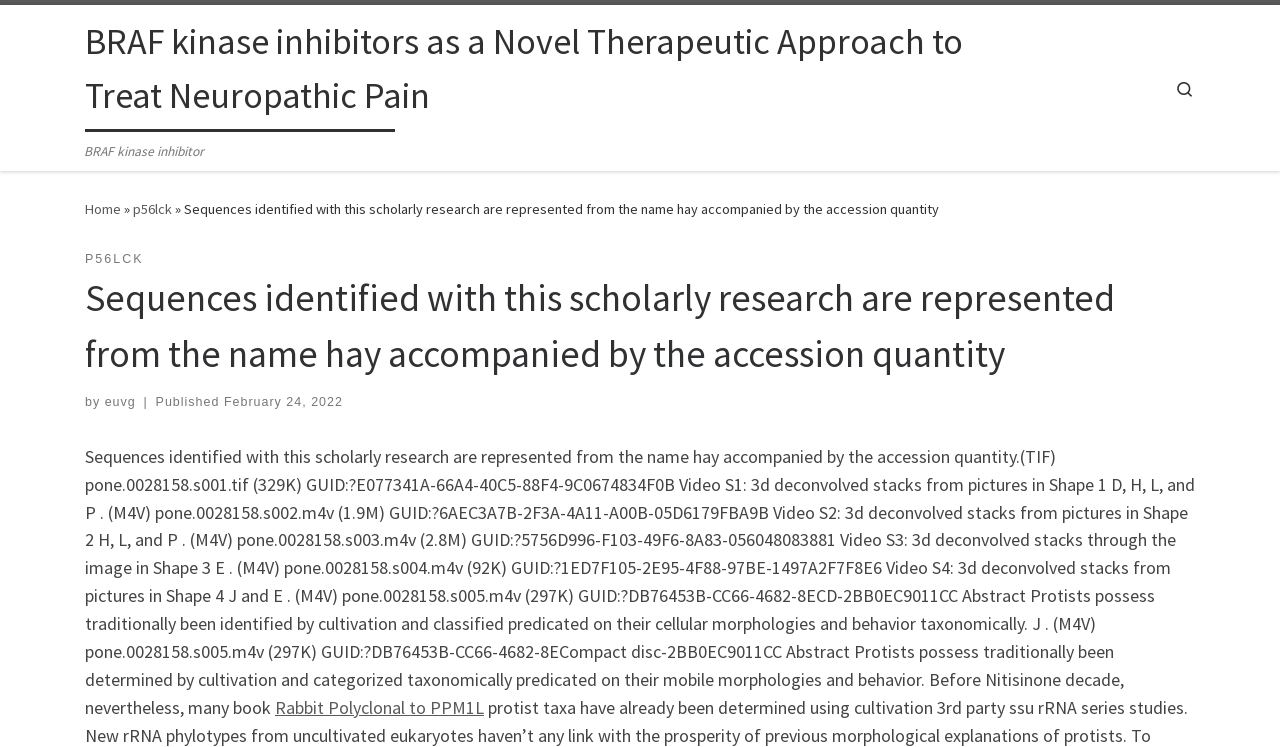Can you determine the bounding box coordinates of the area that needs to be clicked to fulfill the following instruction: "Read the abstract of the research"?

[0.066, 0.595, 0.934, 0.962]